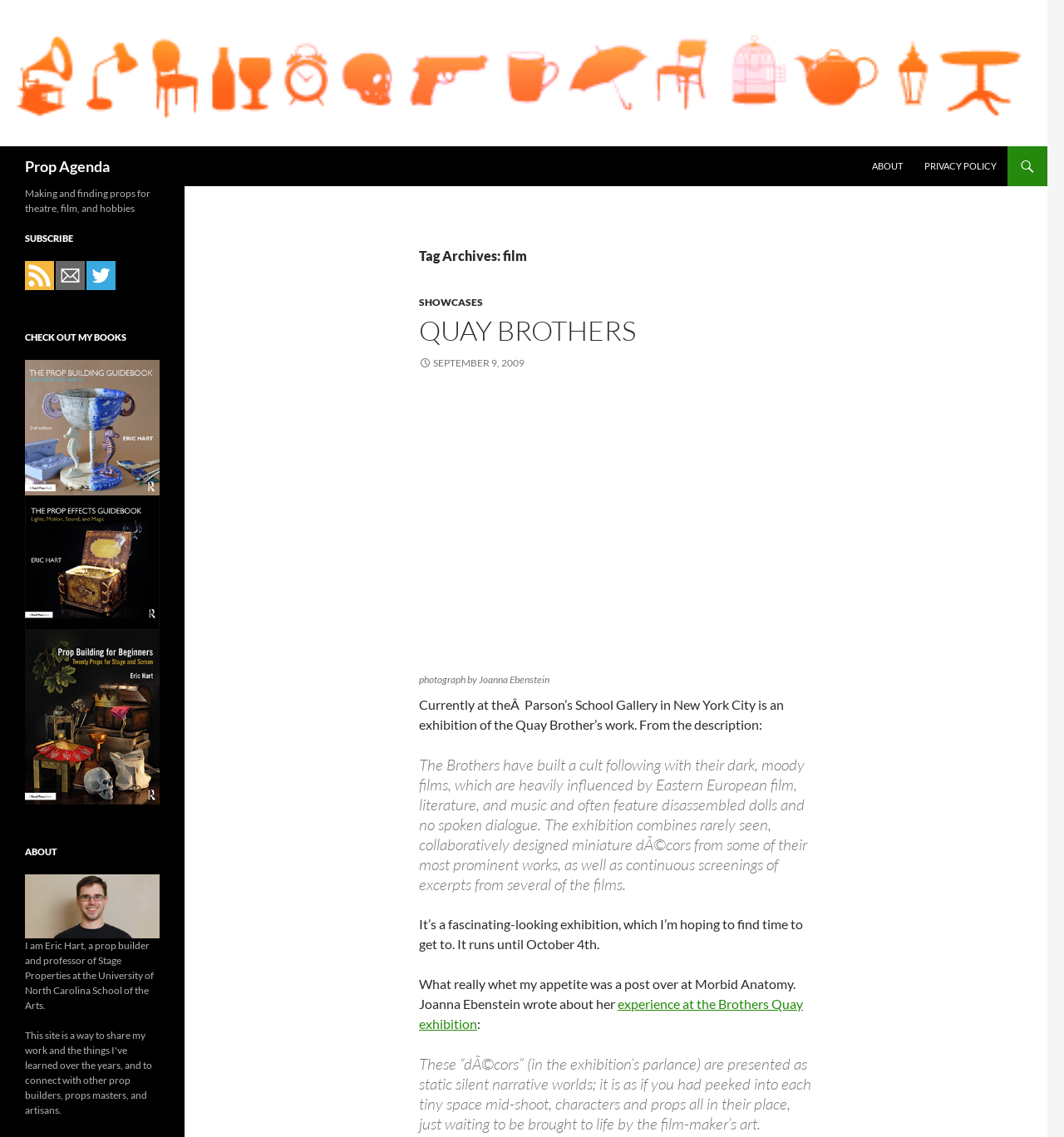What is the date of the Quay Brothers' exhibition?
Answer with a single word or phrase, using the screenshot for reference.

Until October 4th